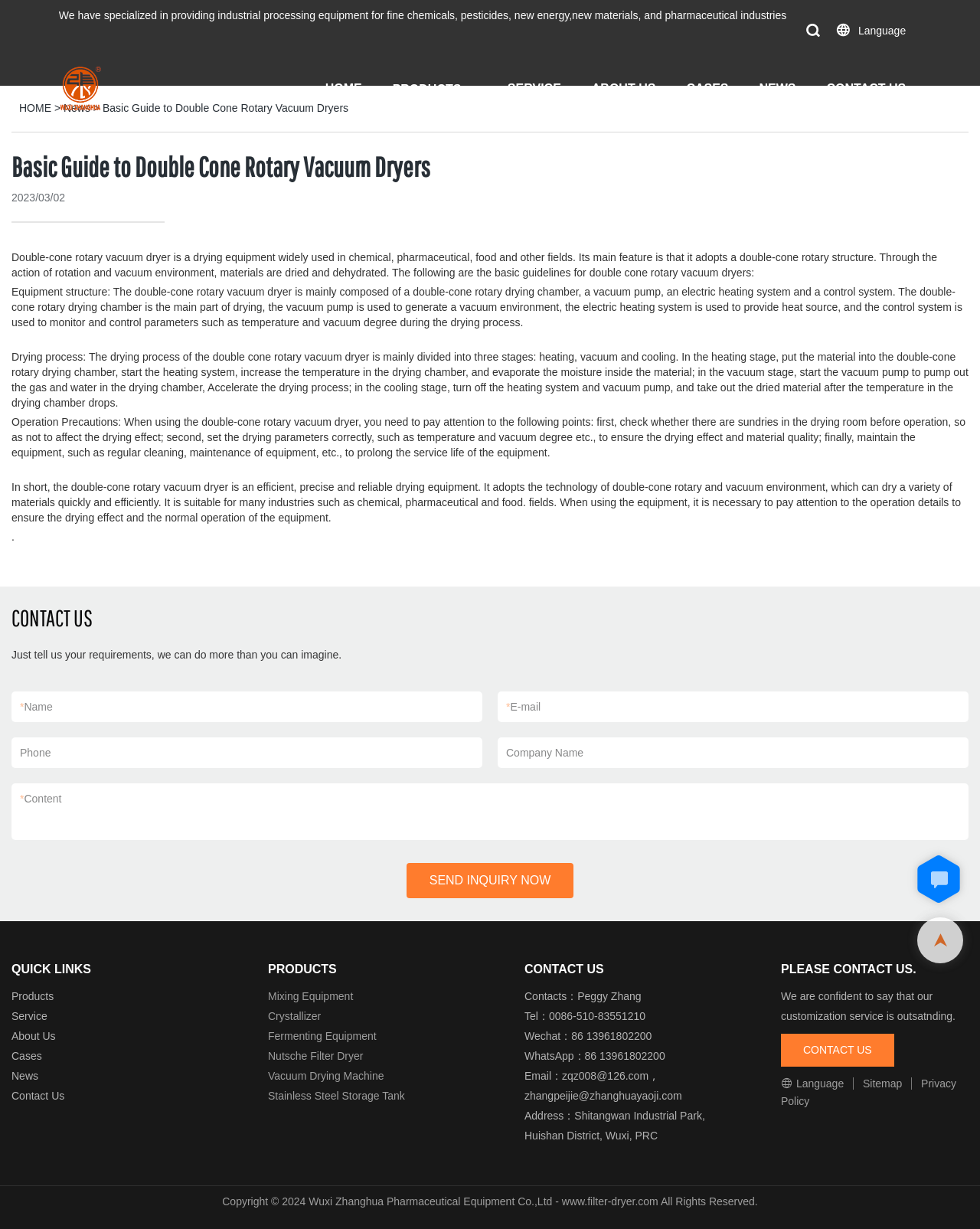Specify the bounding box coordinates of the area that needs to be clicked to achieve the following instruction: "Fill in the 'Name' textbox".

[0.023, 0.563, 0.48, 0.587]